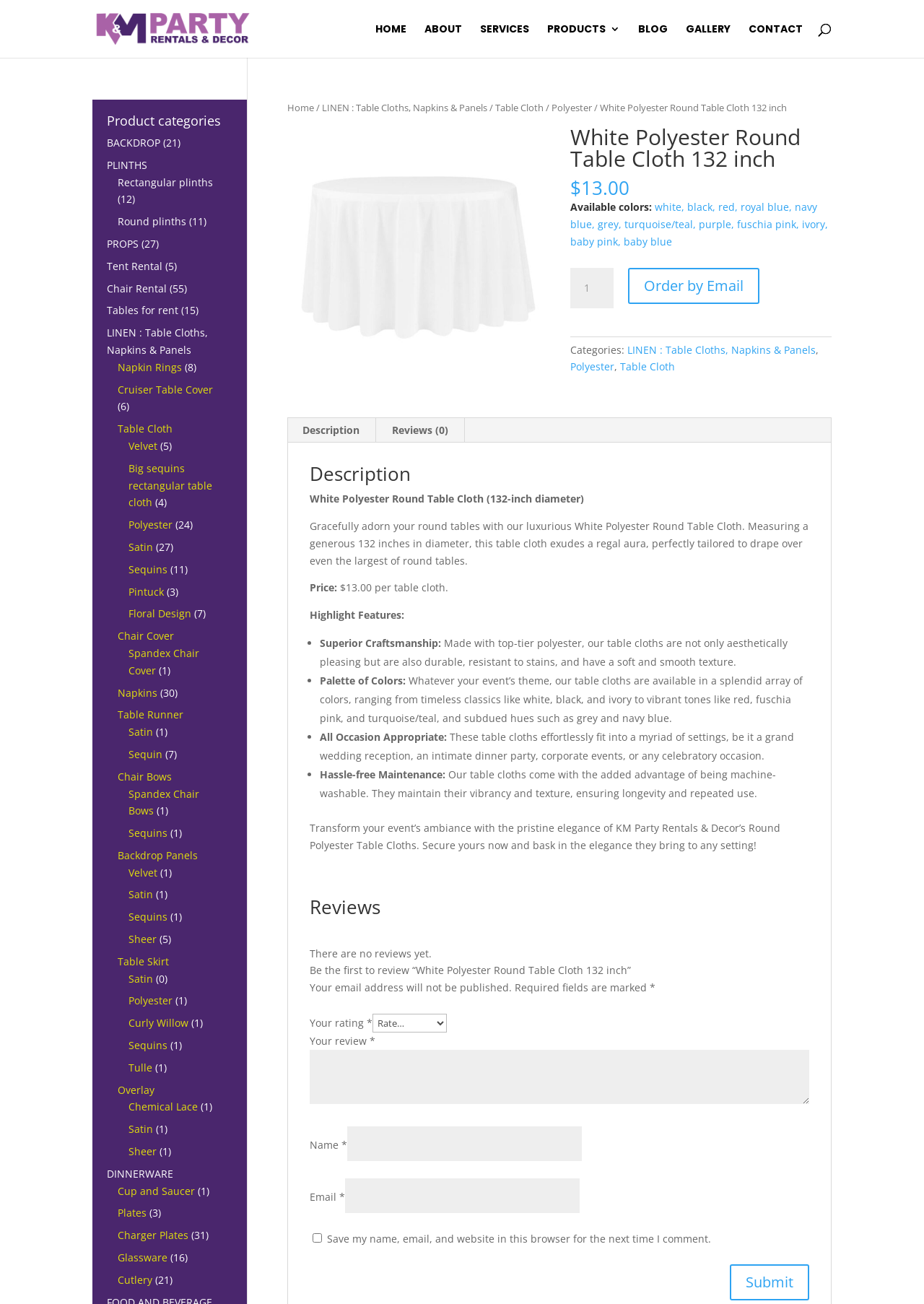Using the element description Big sequins rectangular table cloth, predict the bounding box coordinates for the UI element. Provide the coordinates in (top-left x, top-left y, bottom-right x, bottom-right y) format with values ranging from 0 to 1.

[0.139, 0.354, 0.23, 0.391]